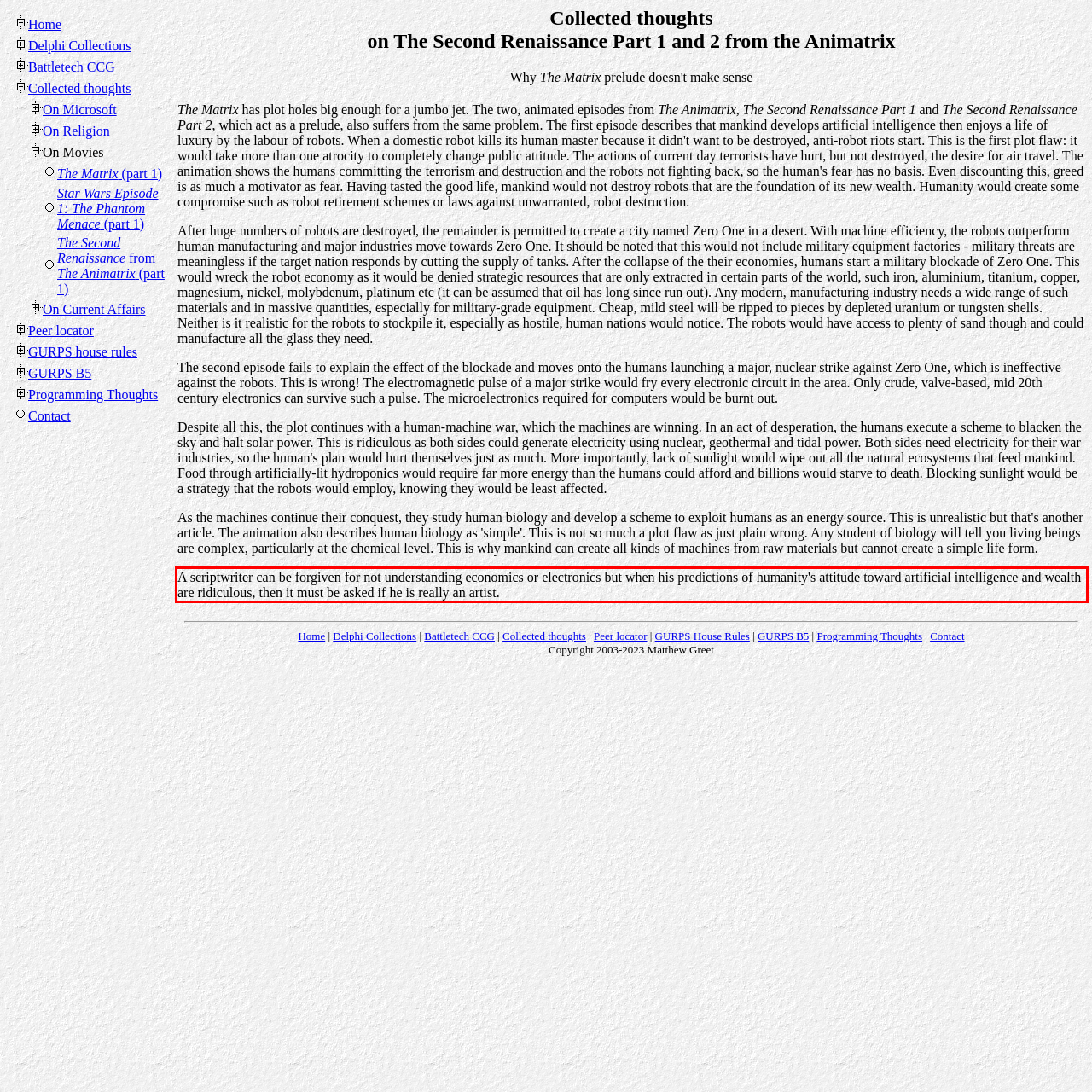With the given screenshot of a webpage, locate the red rectangle bounding box and extract the text content using OCR.

A scriptwriter can be forgiven for not understanding economics or electronics but when his predictions of humanity's attitude toward artificial intelligence and wealth are ridiculous, then it must be asked if he is really an artist.